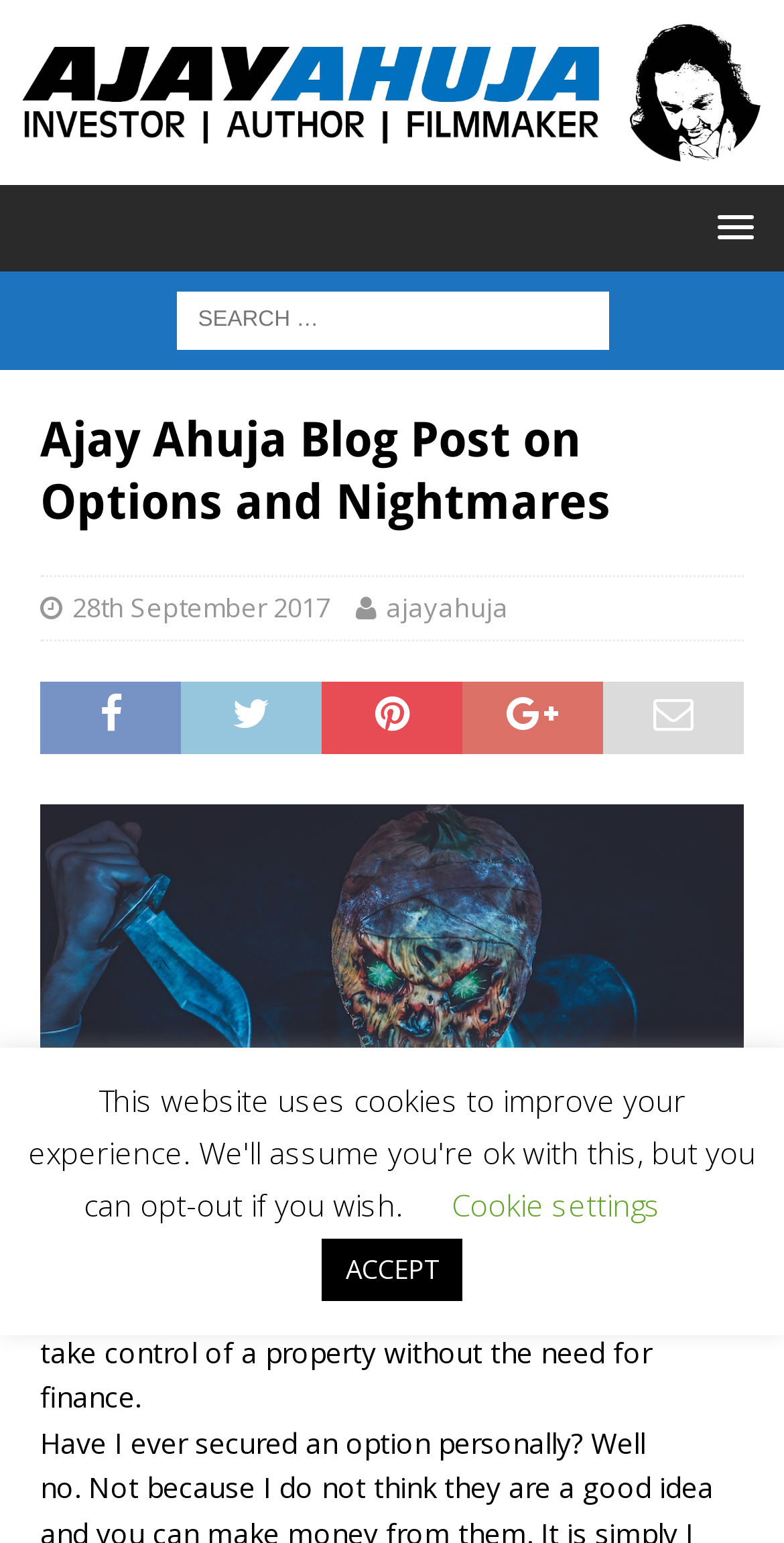Provide the bounding box coordinates of the HTML element described by the text: "Cookie settings". The coordinates should be in the format [left, top, right, bottom] with values between 0 and 1.

[0.576, 0.768, 0.842, 0.794]